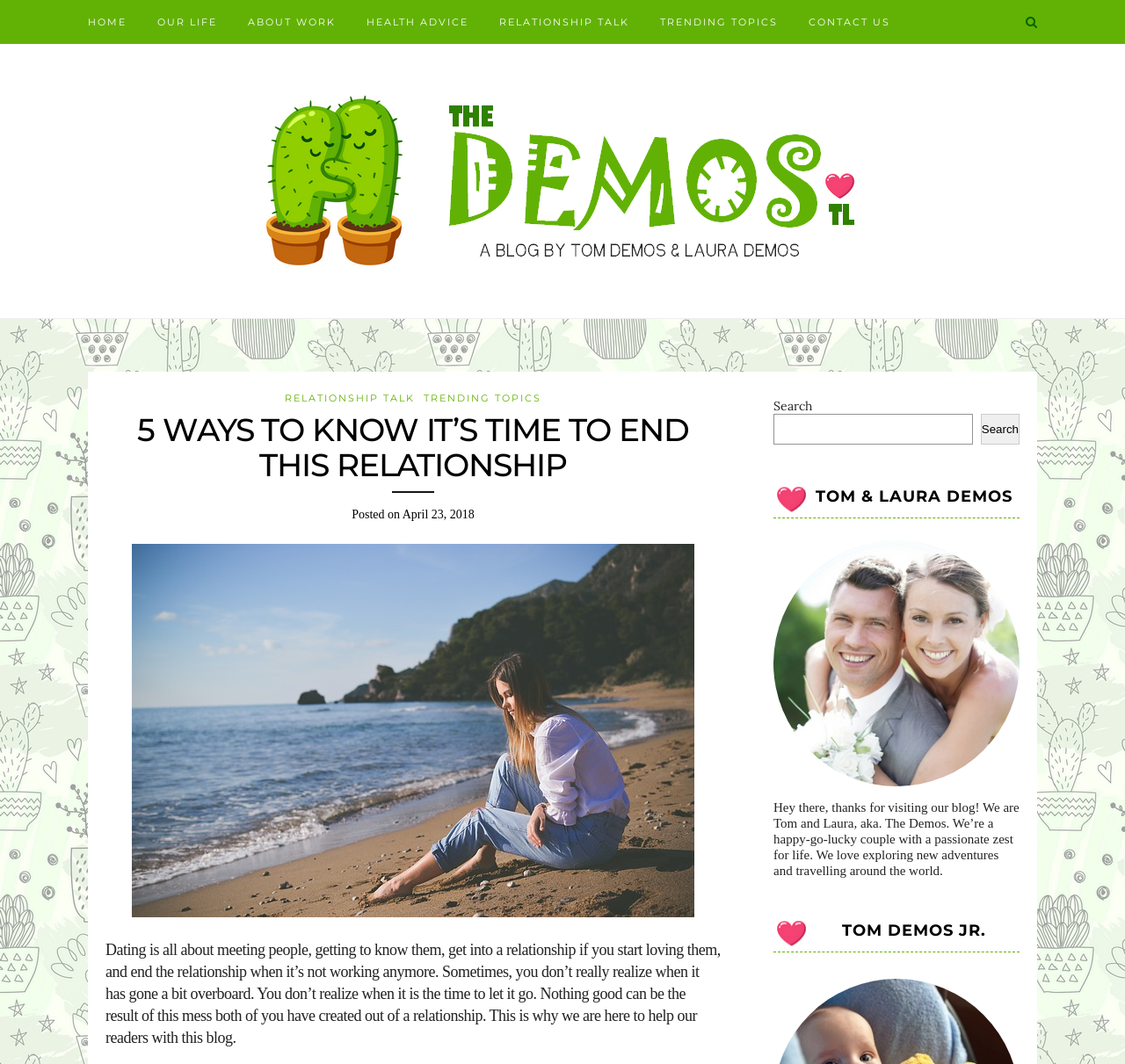Locate the bounding box of the UI element with the following description: "Our Life".

[0.14, 0.0, 0.193, 0.041]